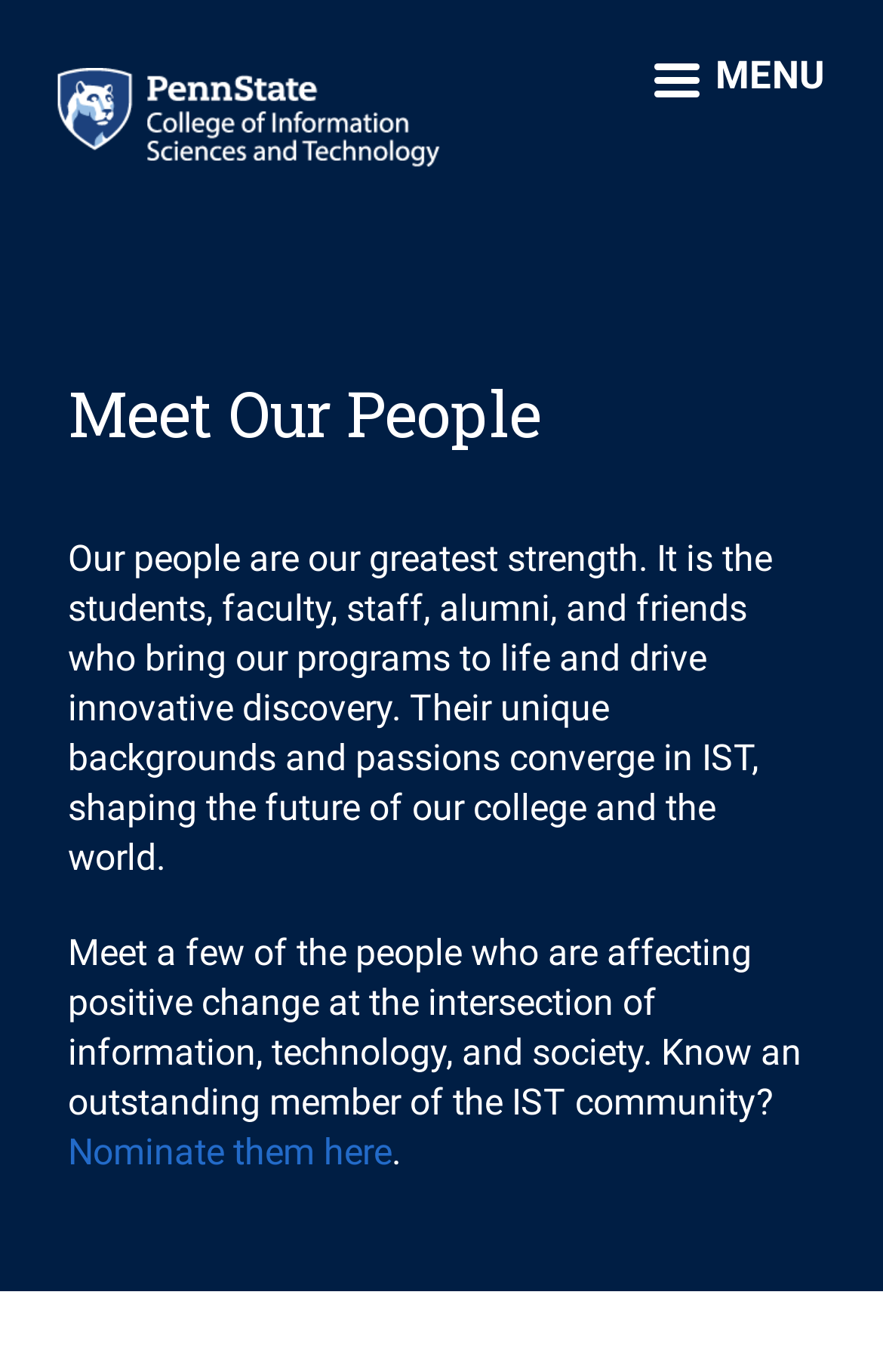Determine the bounding box coordinates for the HTML element described here: "Menu".

[0.708, 0.033, 0.821, 0.091]